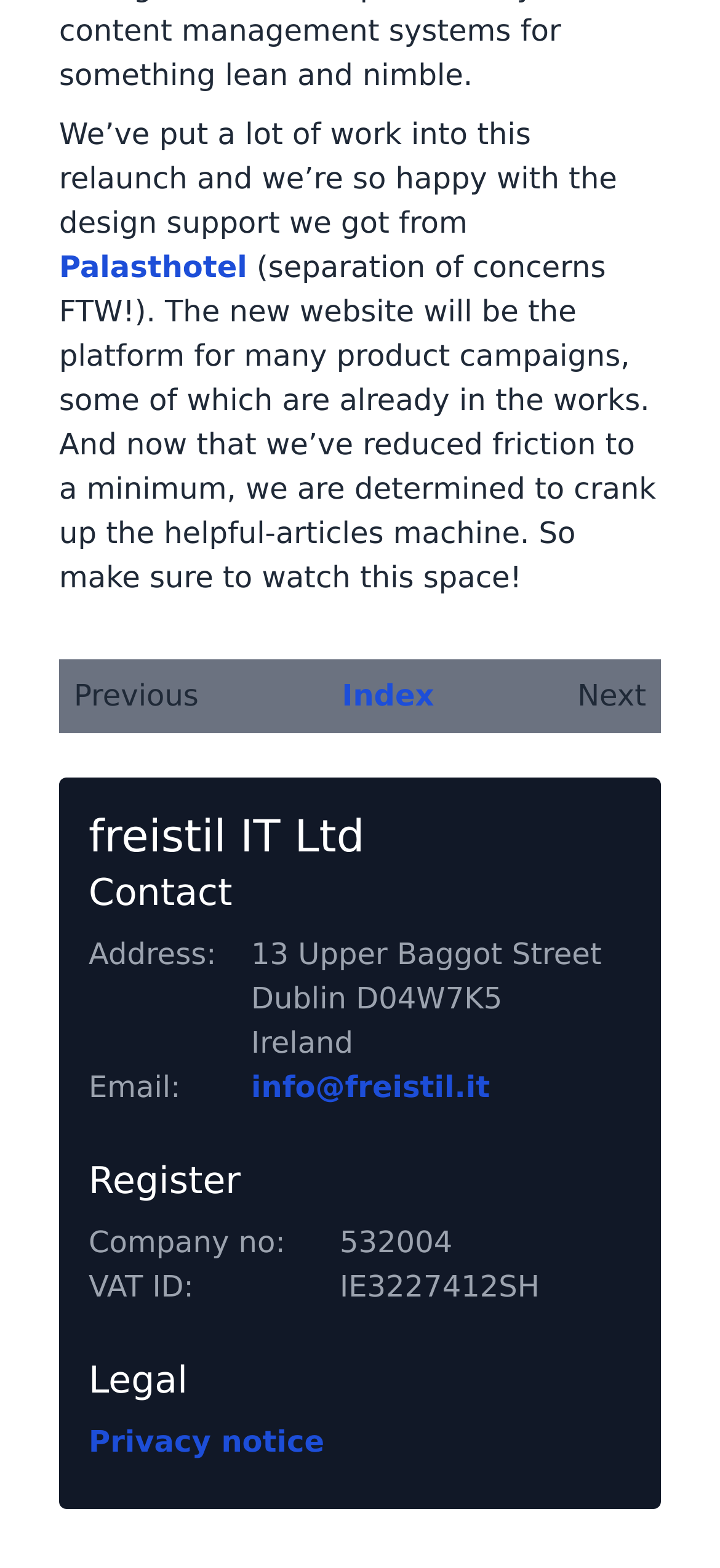Answer the question in a single word or phrase:
What is the company's address?

13 Upper Baggot Street, Dublin D04W7K5, Ireland